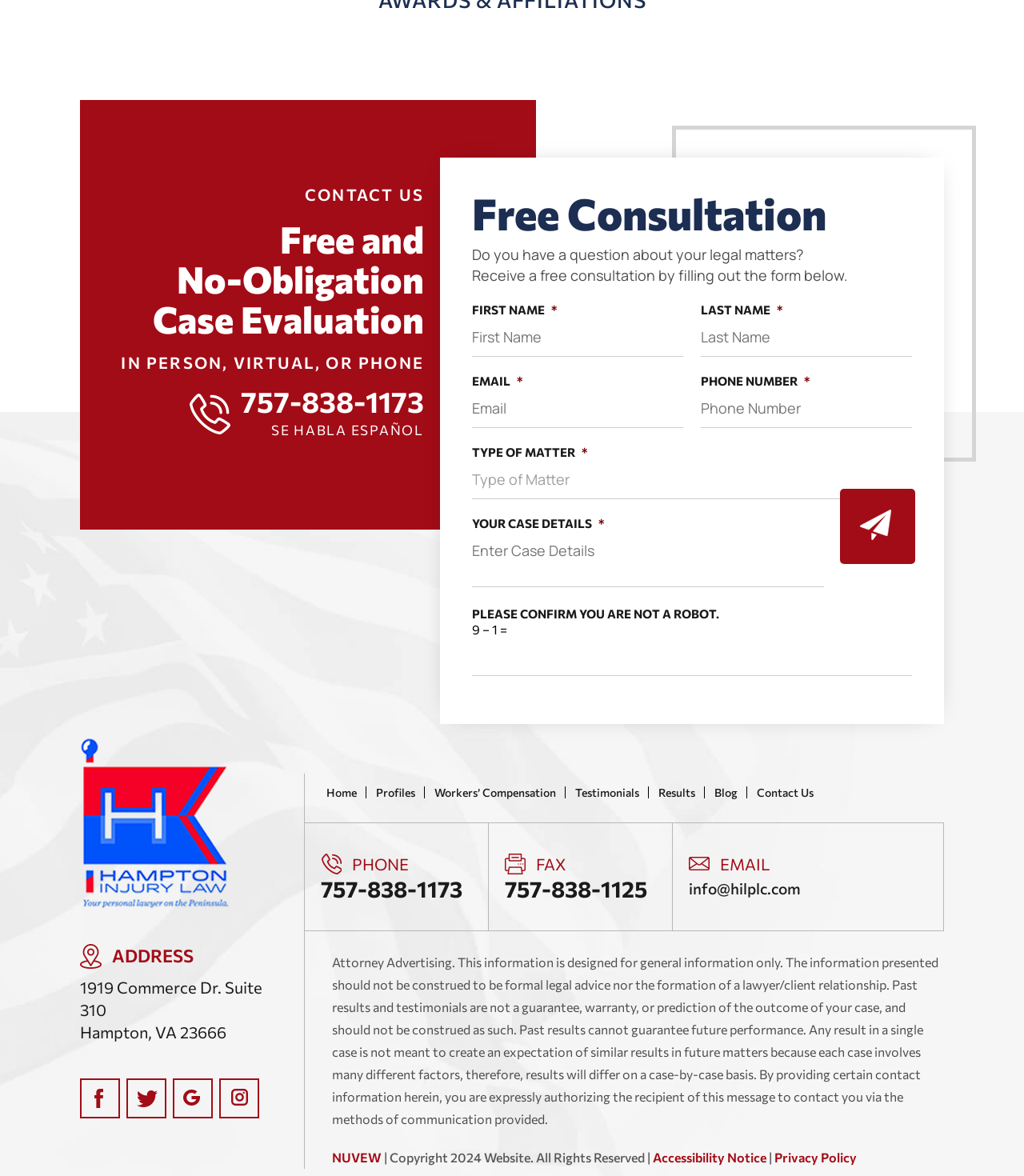Determine the bounding box for the UI element described here: "recent CD reviews here".

None